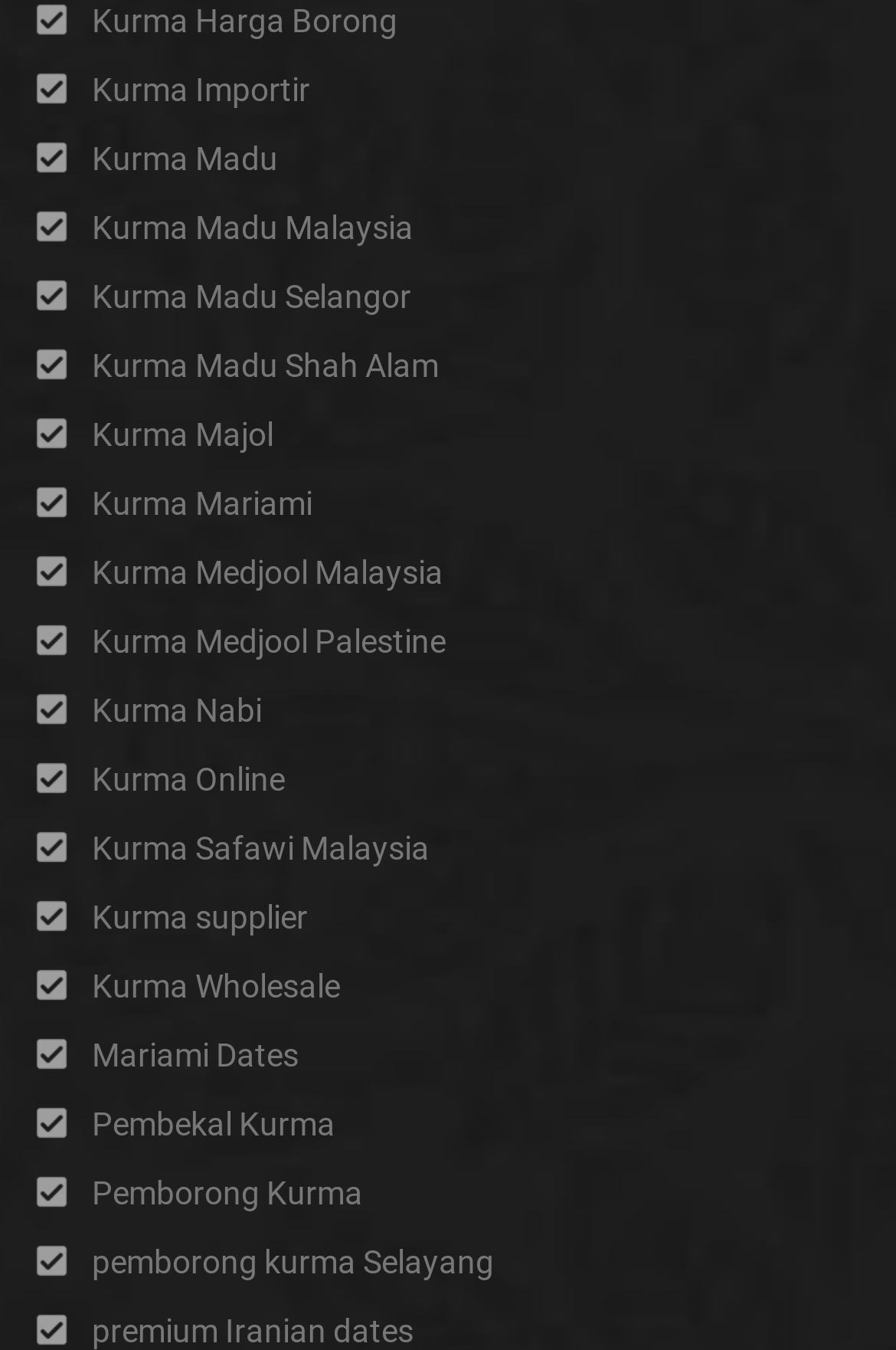Answer the question below using just one word or a short phrase: 
What is the last type of Kurma listed?

premium Iranian dates